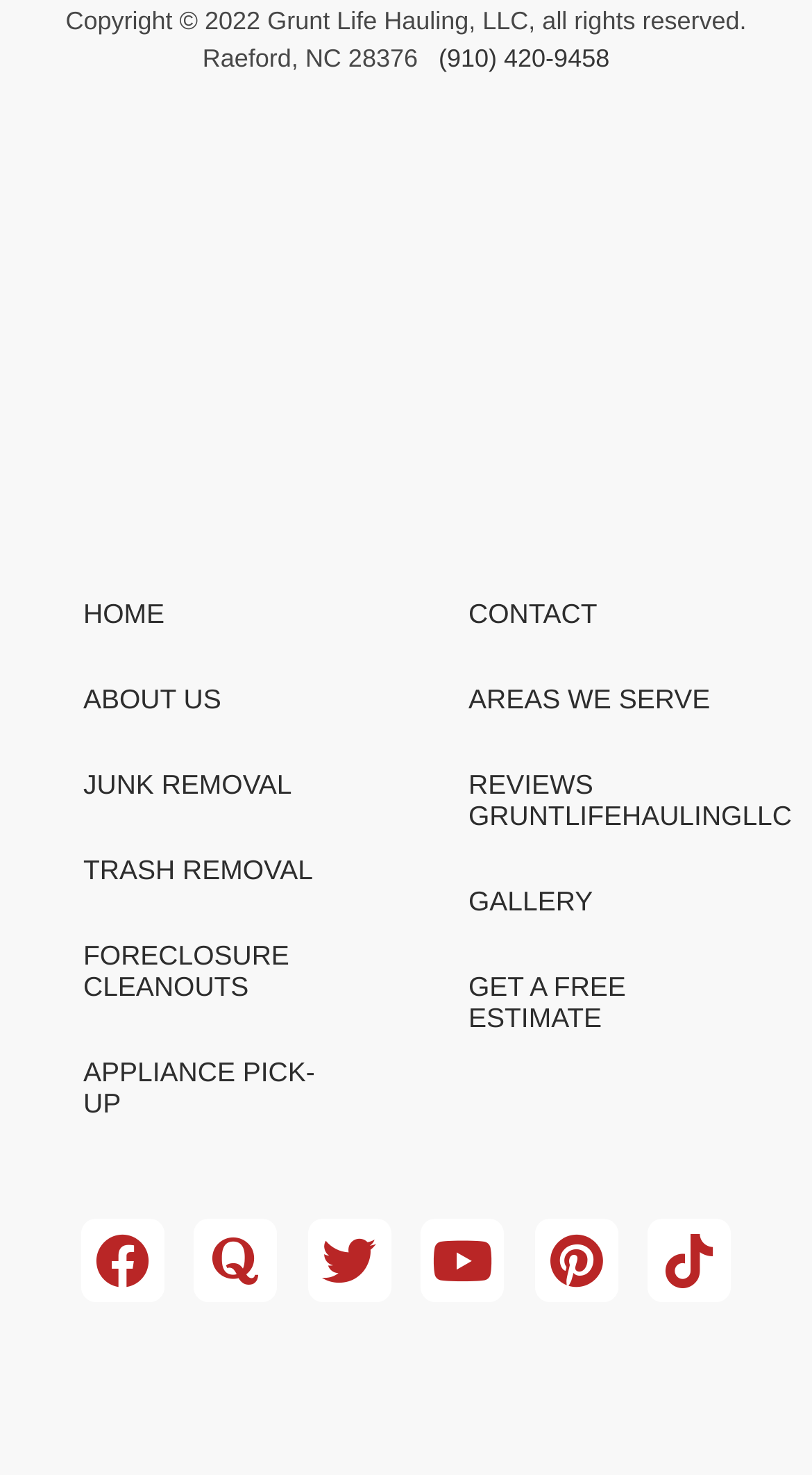What is the company's phone number?
Carefully examine the image and provide a detailed answer to the question.

I found the phone number by looking at the link element with the text '(910) 420-9458' located at the top-right section of the webpage.